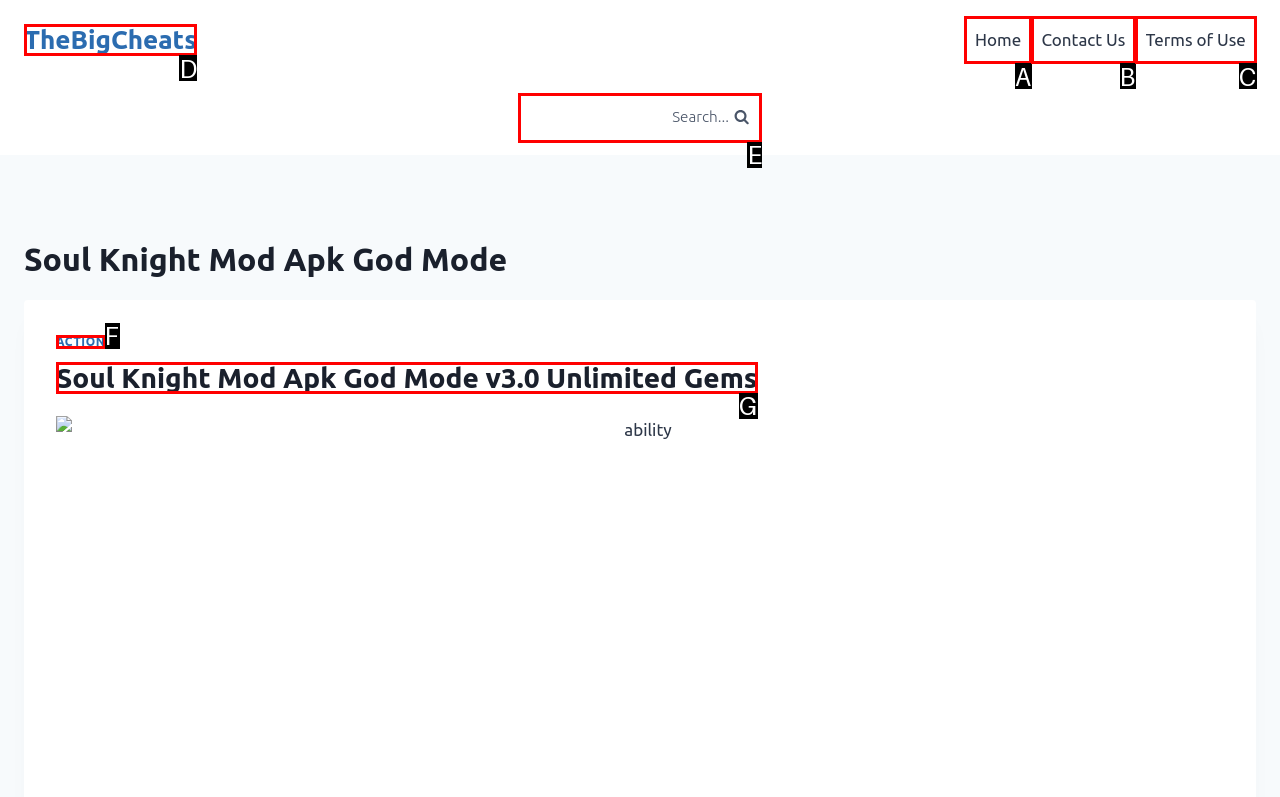What letter corresponds to the UI element described here: Search... Search
Reply with the letter from the options provided.

E